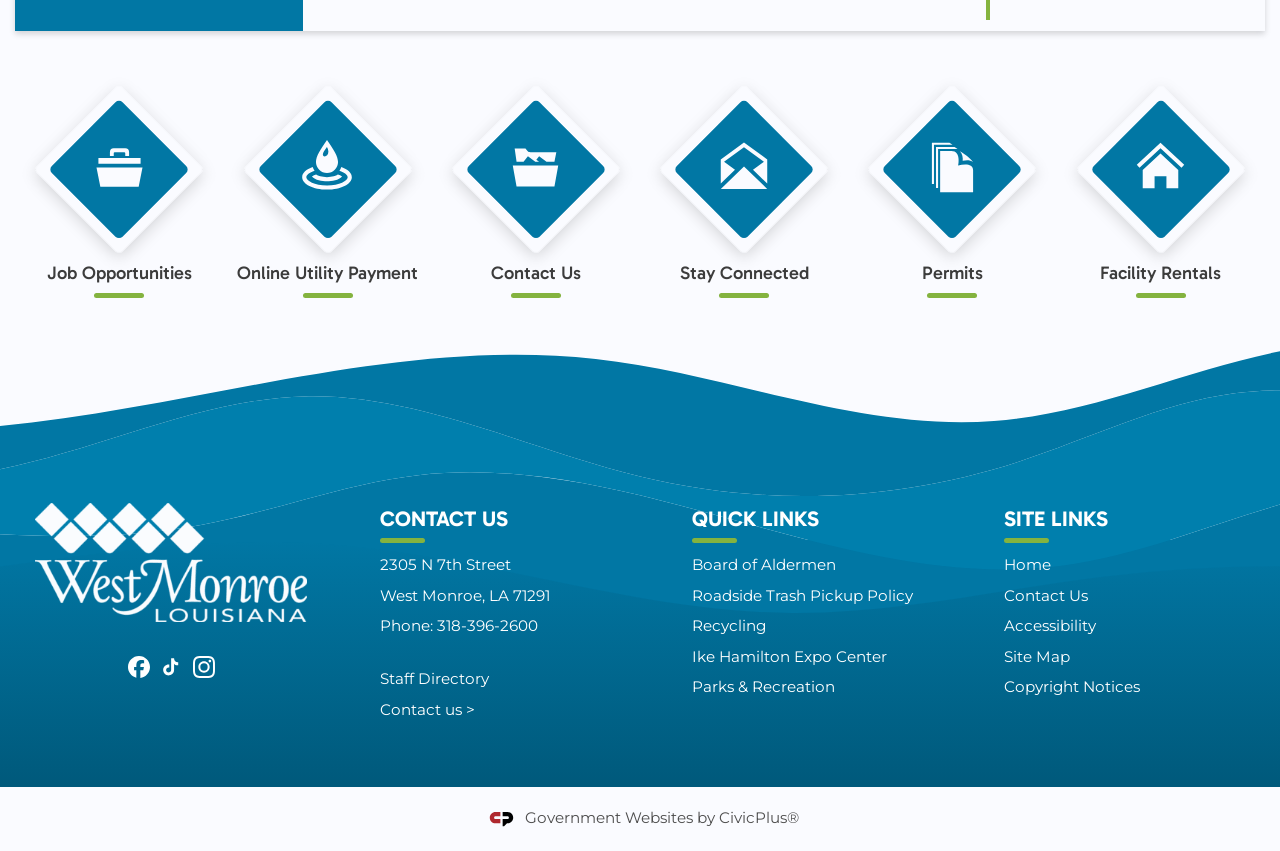Provide a one-word or one-phrase answer to the question:
What is the name of the expo center?

Ike Hamilton Expo Center